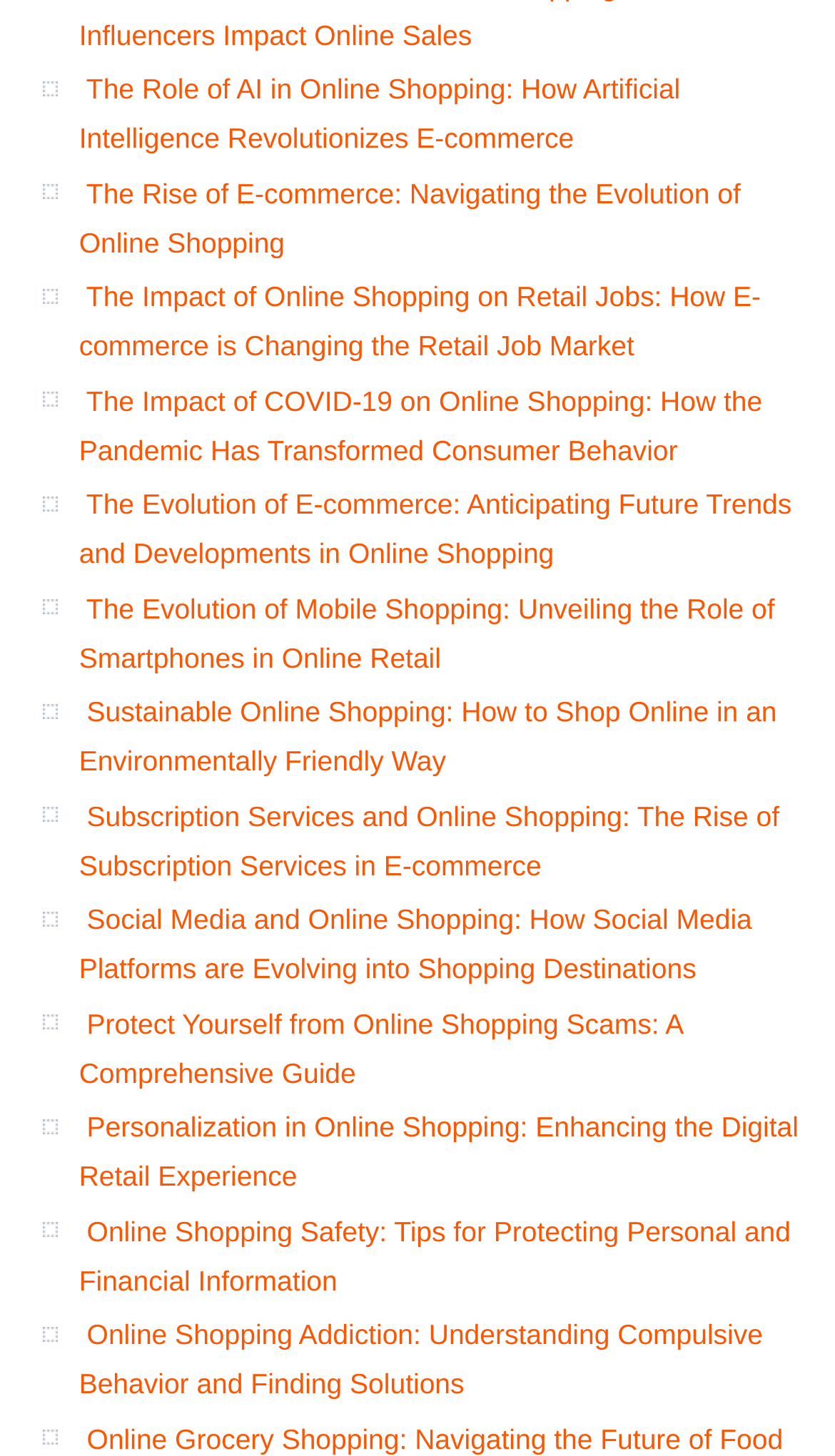Please answer the following question using a single word or phrase: 
Are there any links related to online shopping safety?

Yes